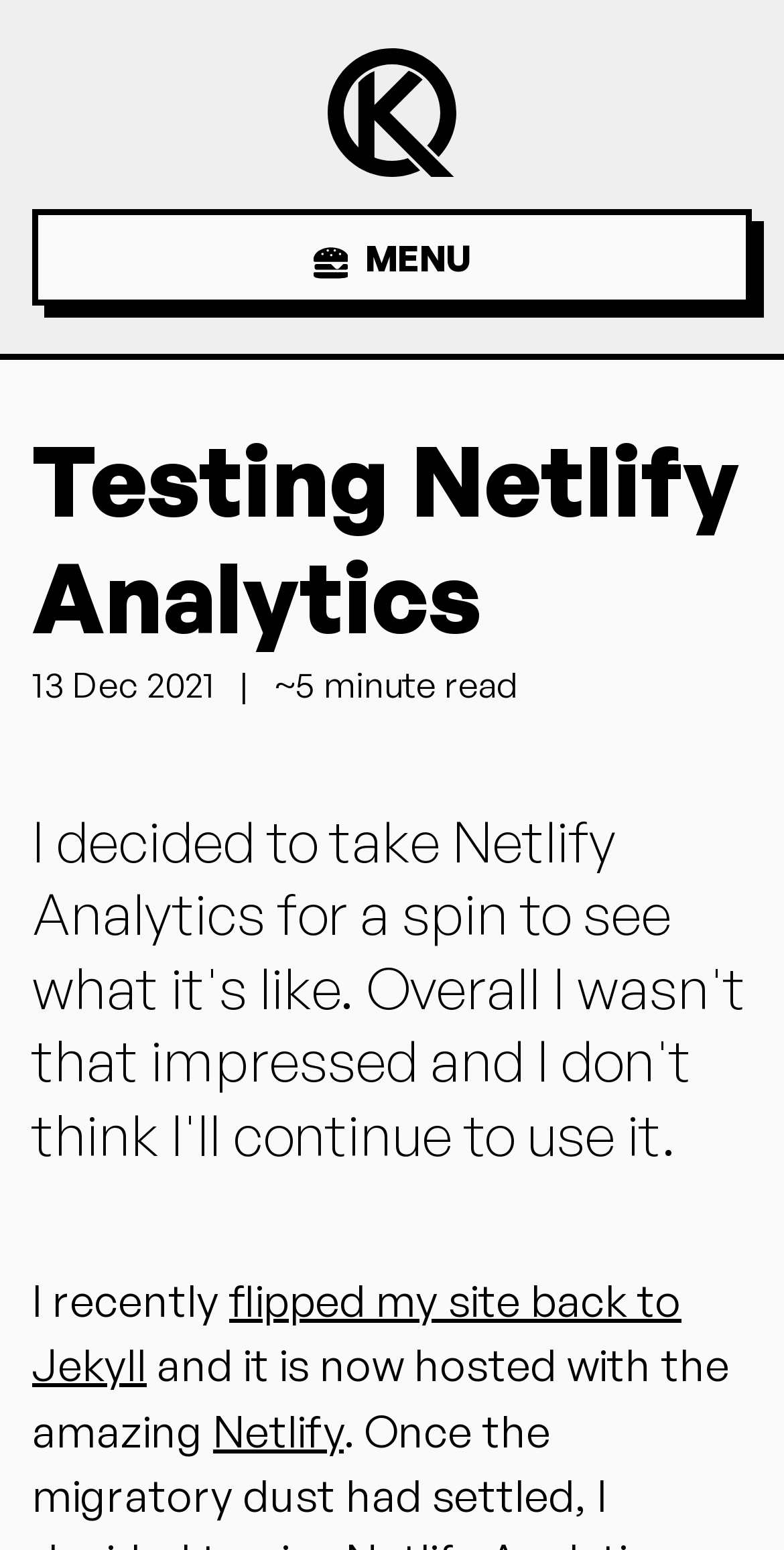What was the previous platform used for the site?
Give a single word or phrase answer based on the content of the image.

Jekyll